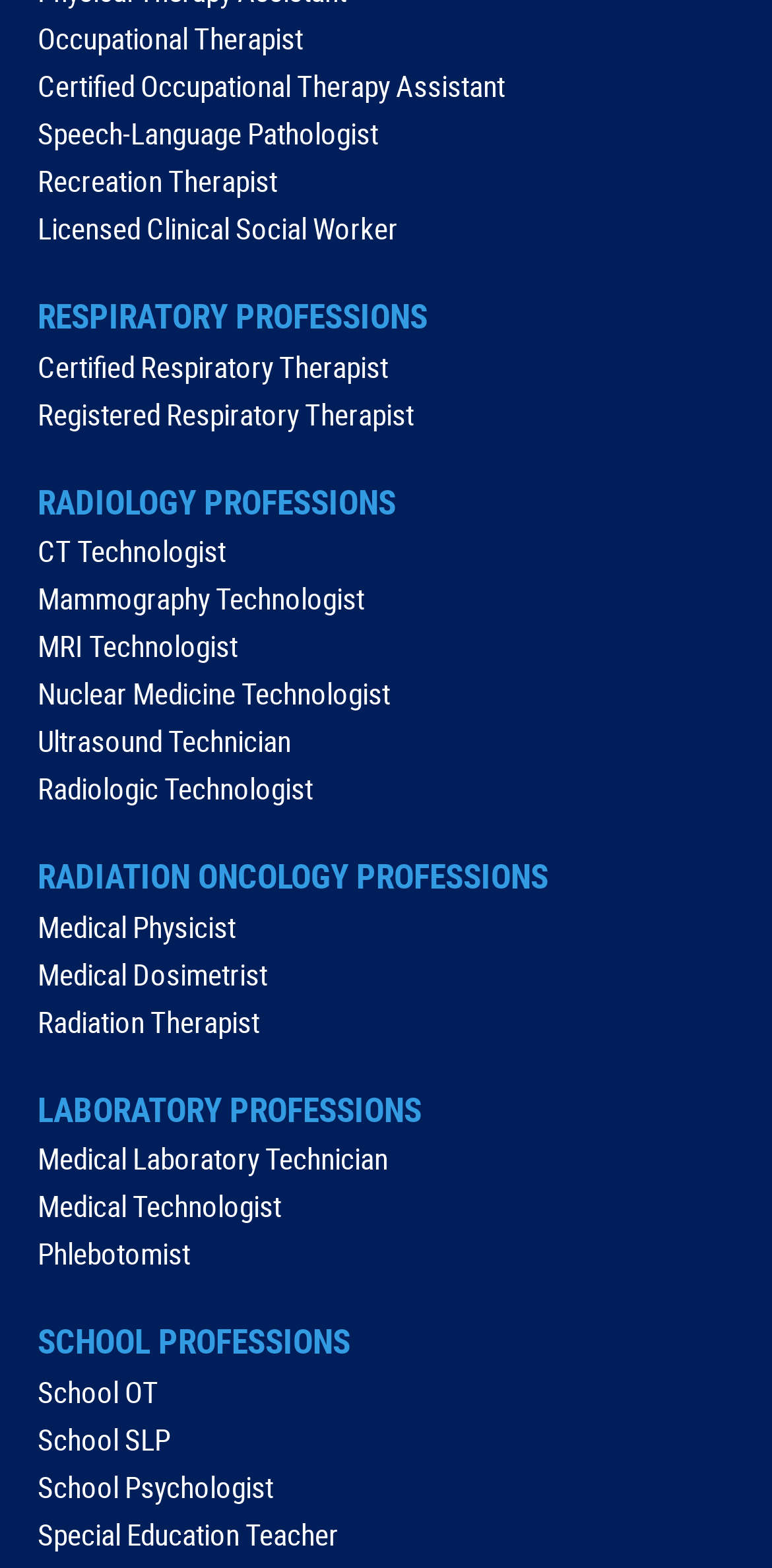How many school professions are listed?
Based on the image content, provide your answer in one word or a short phrase.

4